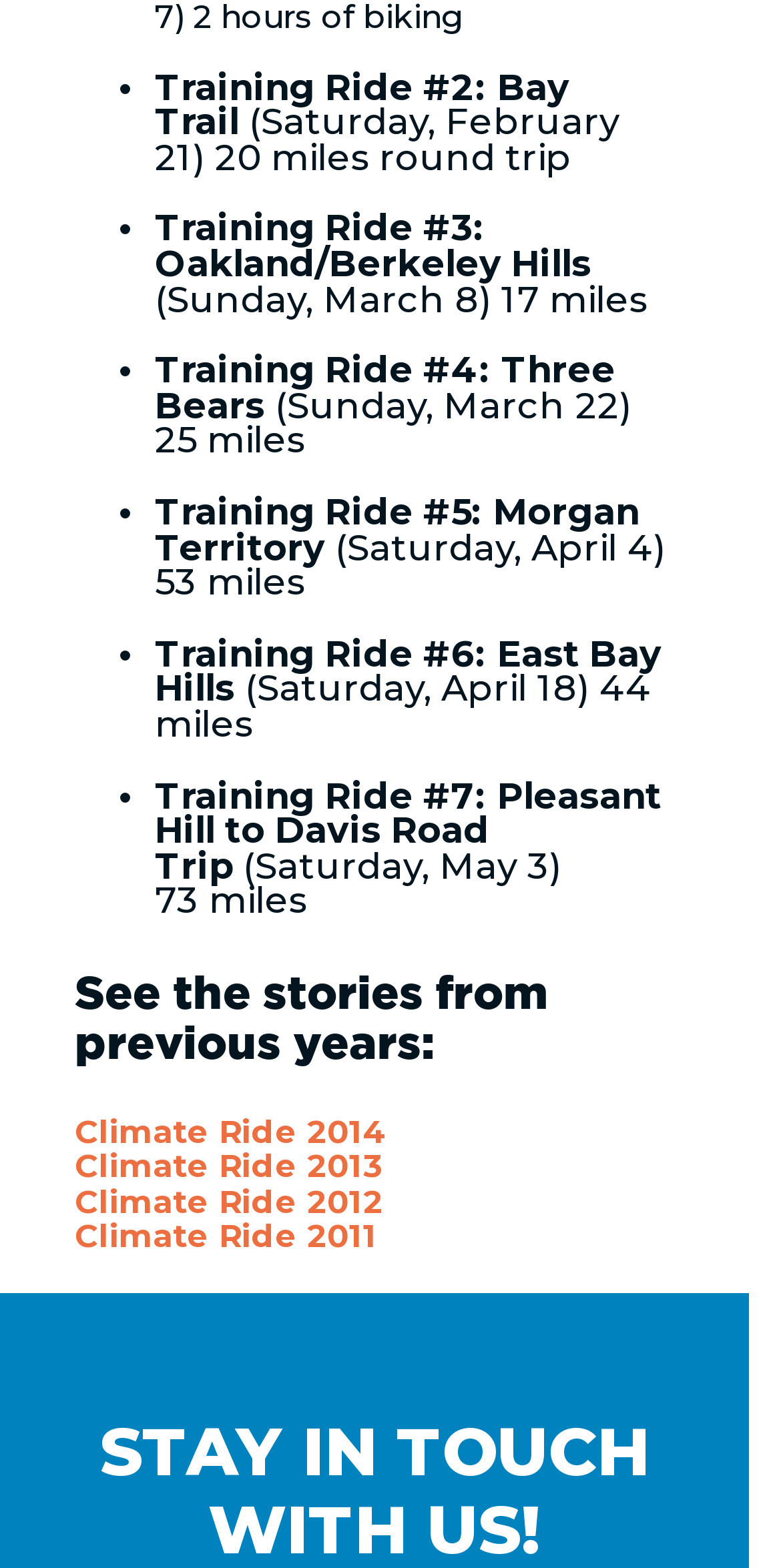Determine the bounding box coordinates of the clickable element necessary to fulfill the instruction: "Explore Training Ride #7". Provide the coordinates as four float numbers within the 0 to 1 range, i.e., [left, top, right, bottom].

[0.198, 0.493, 0.847, 0.566]